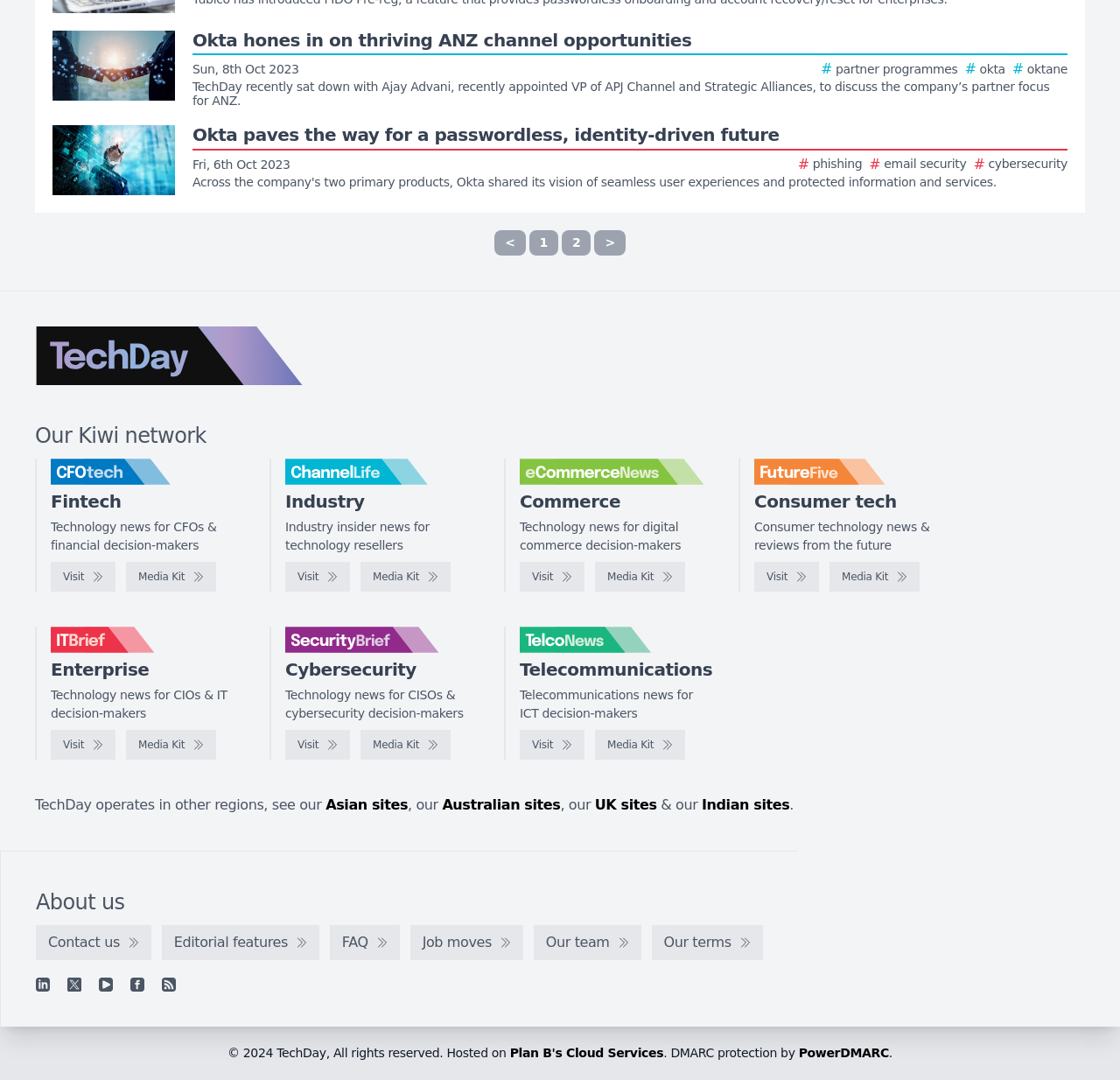Determine the coordinates of the bounding box for the clickable area needed to execute this instruction: "Visit the CFOtech website".

[0.045, 0.521, 0.103, 0.548]